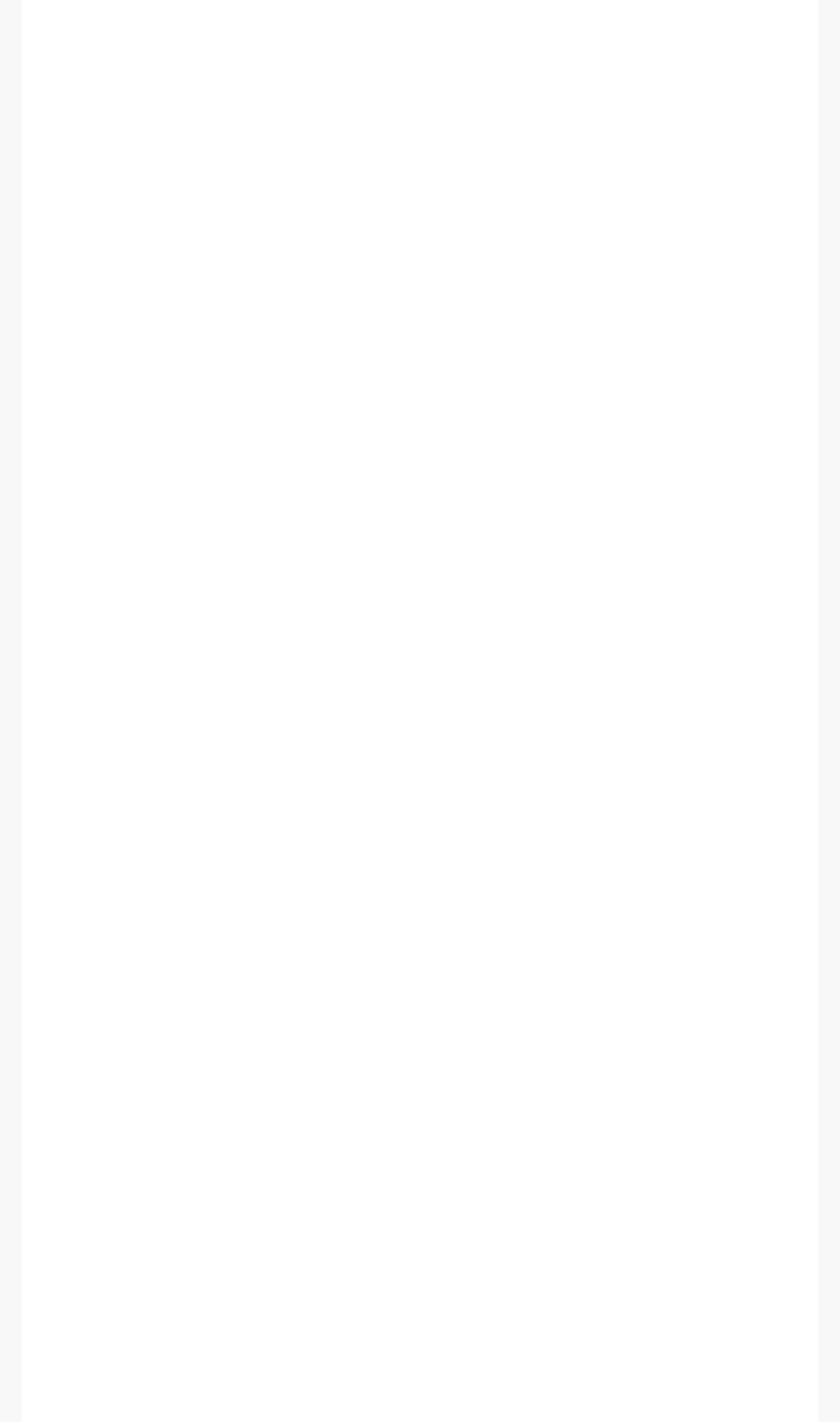Provide a single word or phrase to answer the given question: 
What is the date of the first article?

JULY 26, 2012